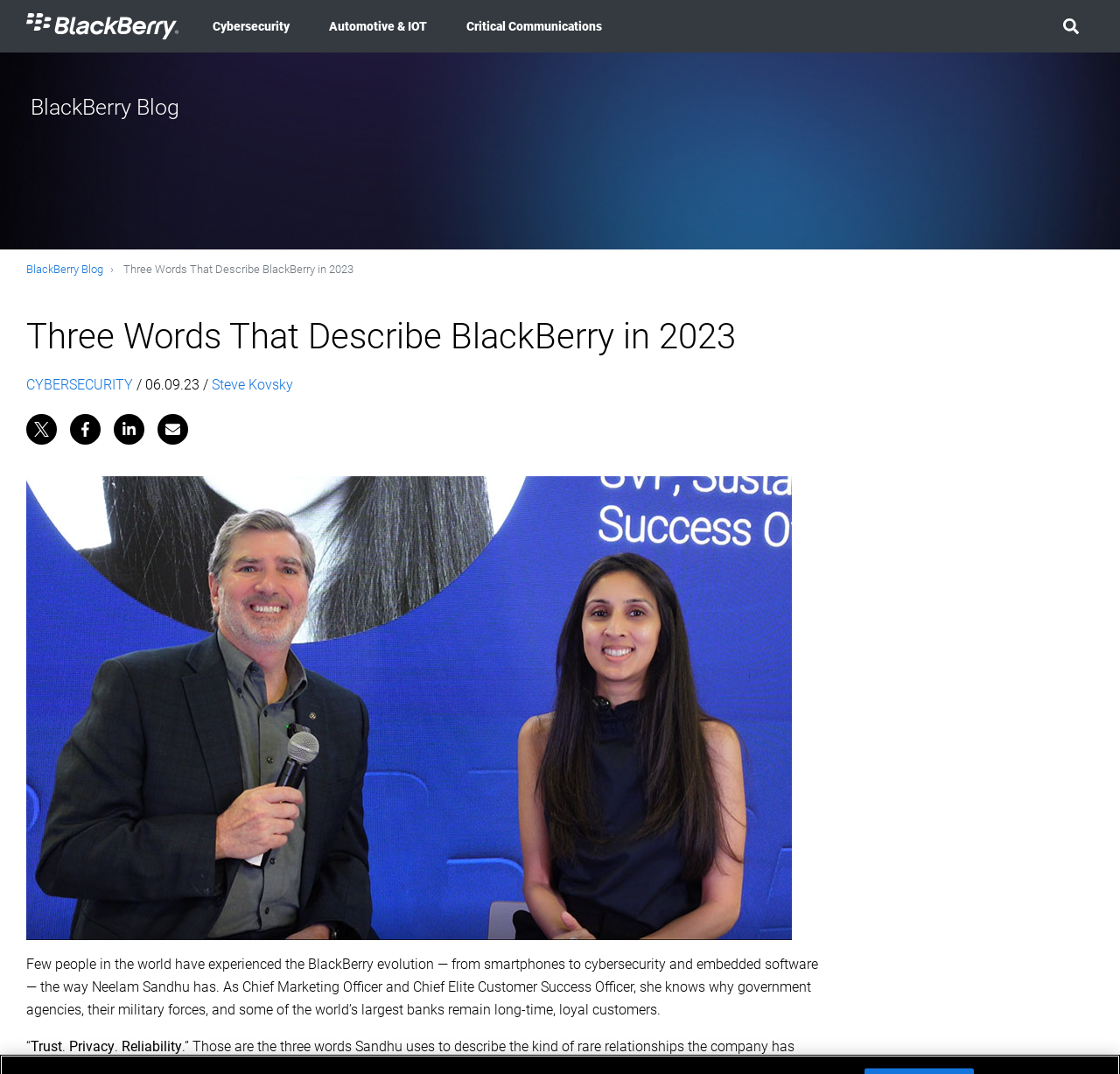Locate the bounding box coordinates of the area that needs to be clicked to fulfill the following instruction: "Click on the 'Strawberry lemonade' link". The coordinates should be in the format of four float numbers between 0 and 1, namely [left, top, right, bottom].

None